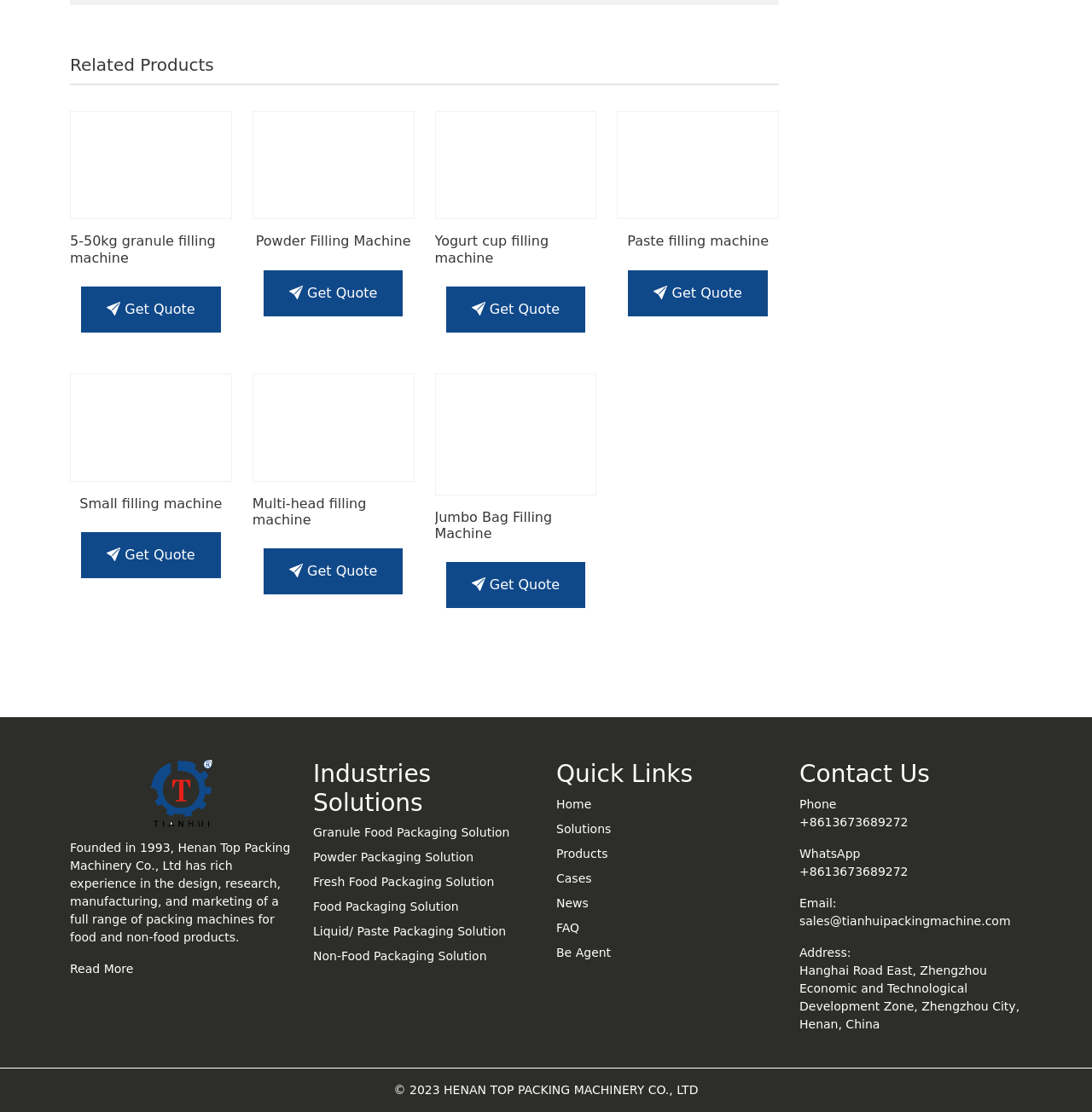What is the address of the company?
Please answer the question as detailed as possible.

The address of the company can be found in the StaticText element with the text 'Hanghai Road East, Zhengzhou Economic and Technological Development Zone, Zhengzhou City, Henan, China' under the 'Contact Us' section.